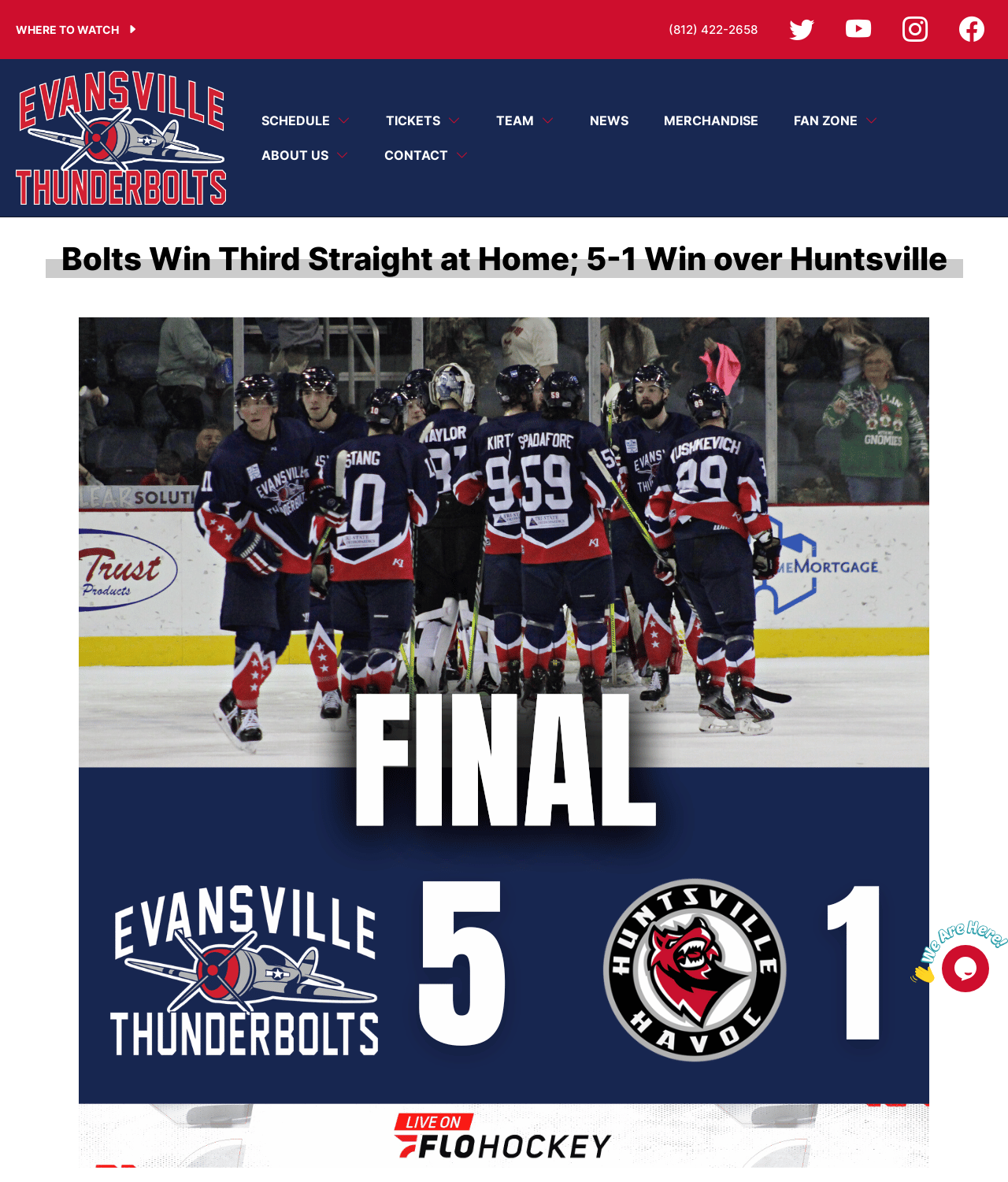Kindly provide the bounding box coordinates of the section you need to click on to fulfill the given instruction: "Check the latest news".

[0.55, 0.089, 0.623, 0.115]